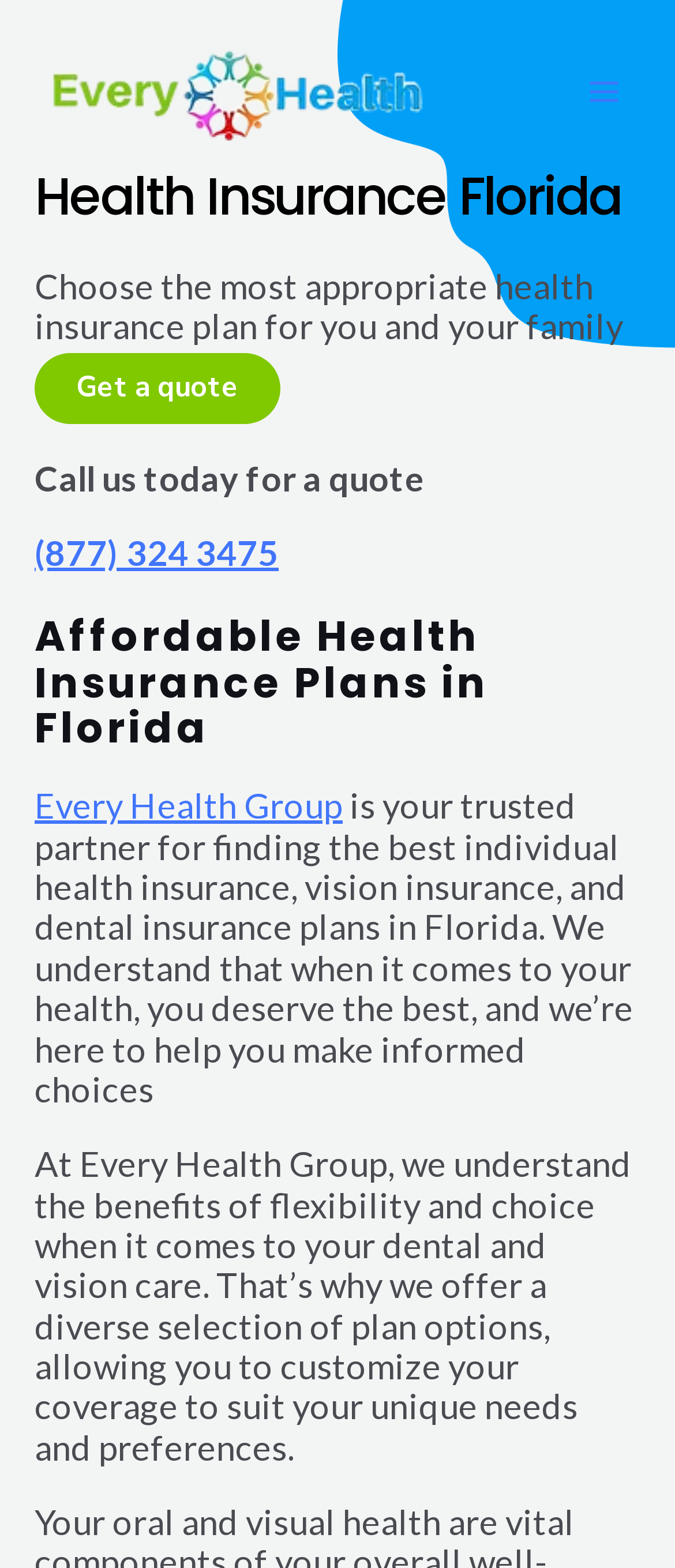Identify the bounding box coordinates for the UI element that matches this description: "Every Health Group".

[0.051, 0.501, 0.508, 0.527]